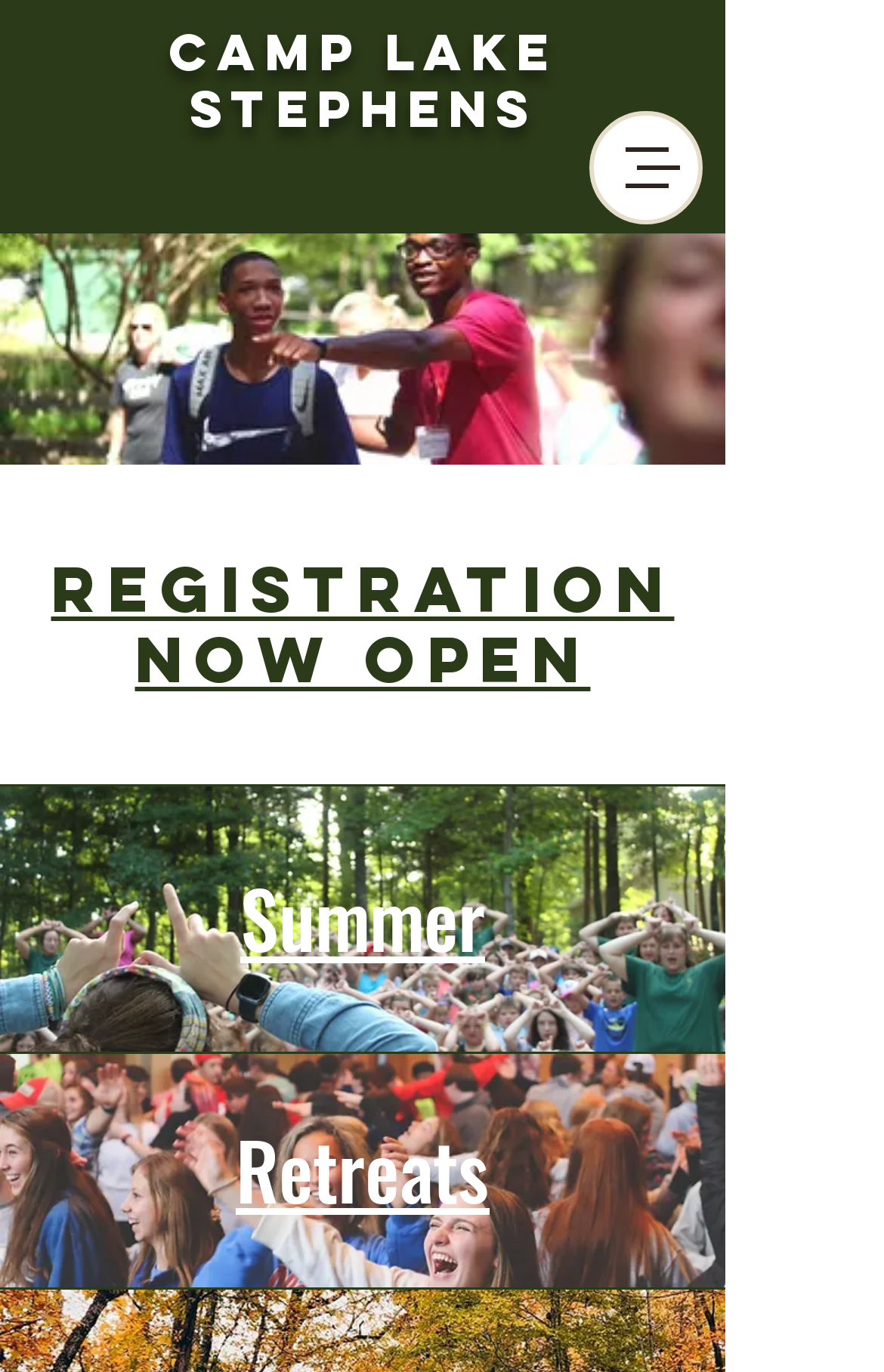Provide the bounding box coordinates, formatted as (top-left x, top-left y, bottom-right x, bottom-right y), with all values being floating point numbers between 0 and 1. Identify the bounding box of the UI element that matches the description: Registration now open

[0.058, 0.396, 0.763, 0.509]